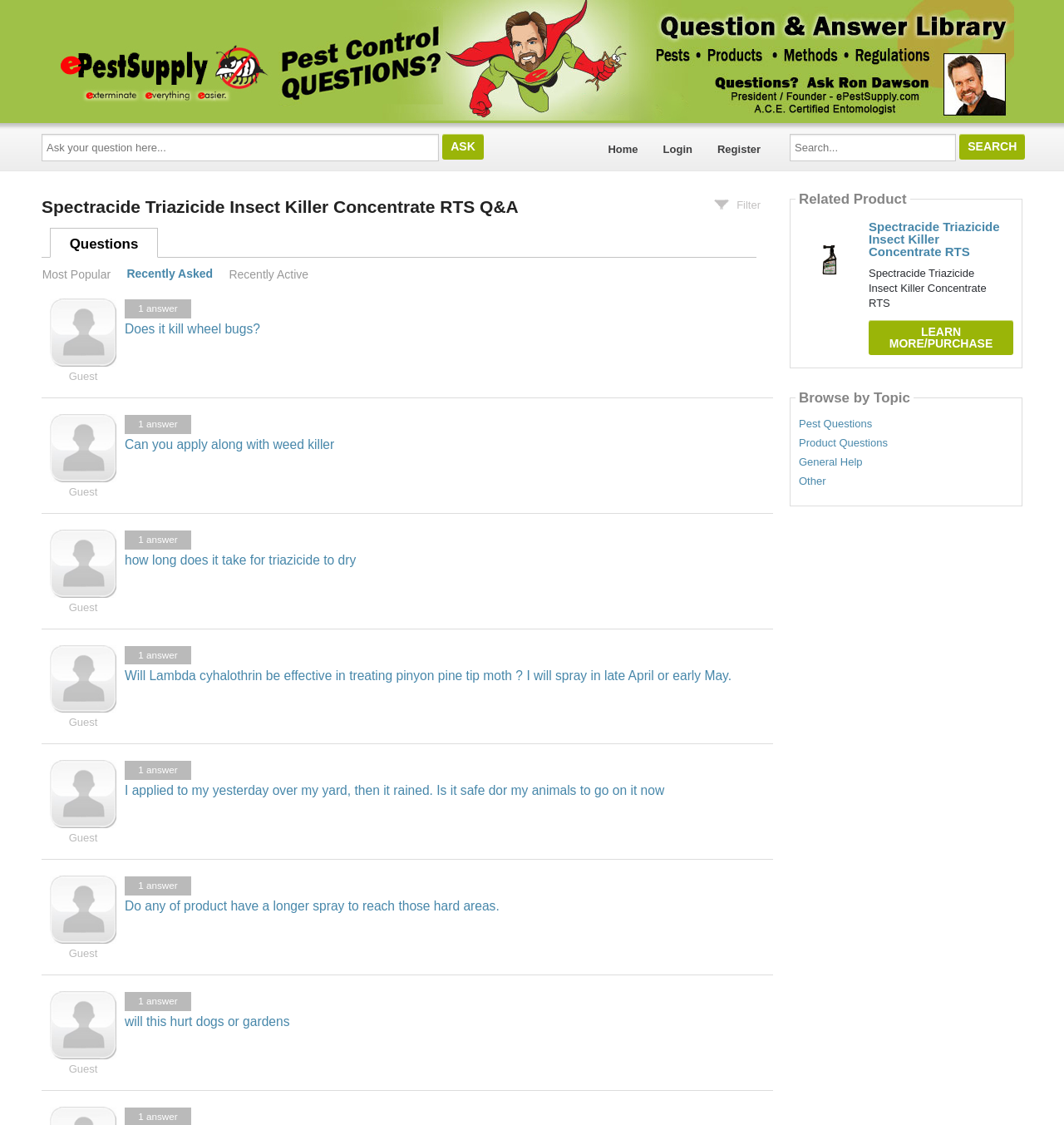Respond with a single word or phrase to the following question: What is the category of the question 'Does it kill wheel bugs?'?

Pest Questions